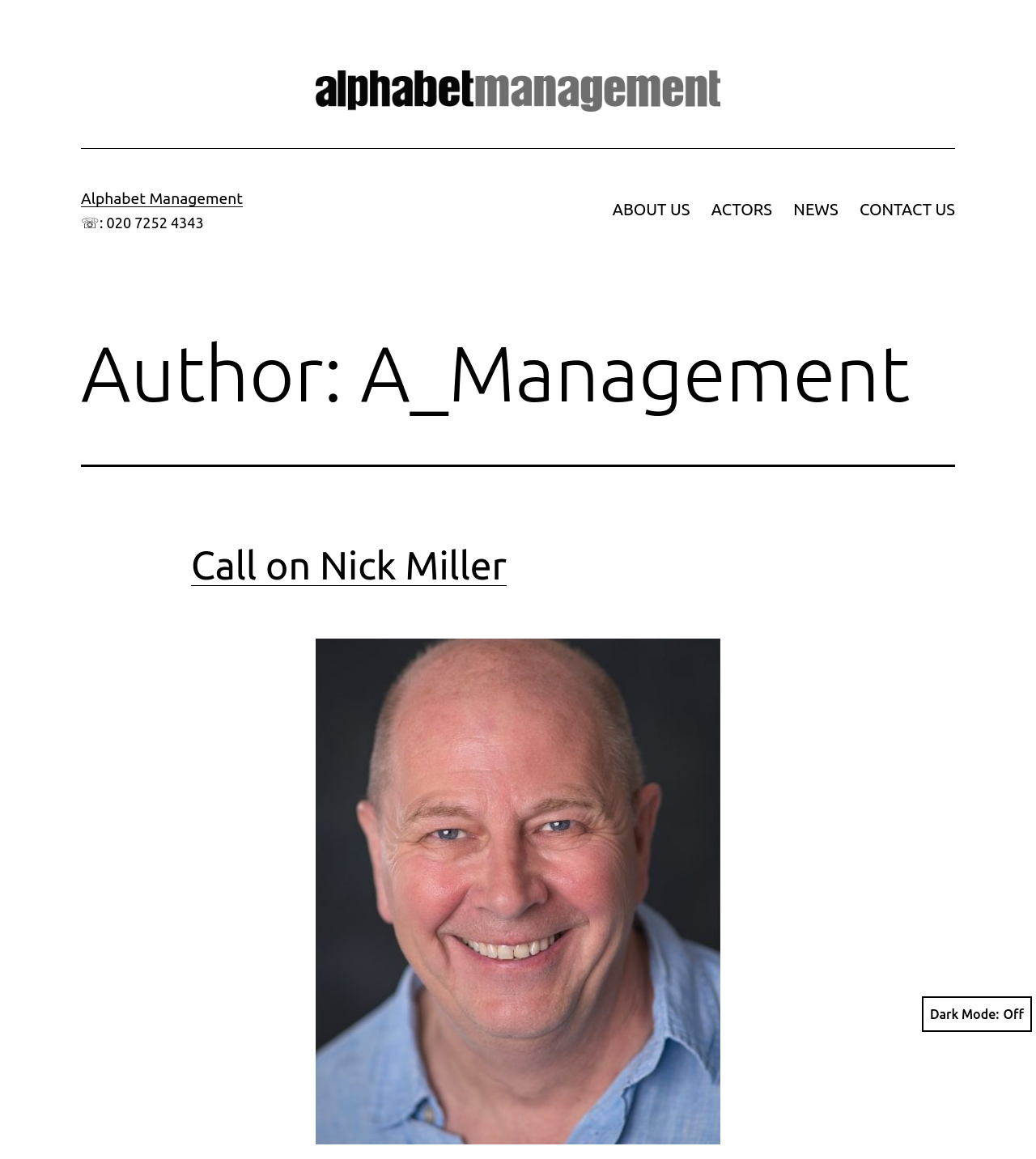What is the phone number on the webpage?
Refer to the screenshot and answer in one word or phrase.

020 7252 4343